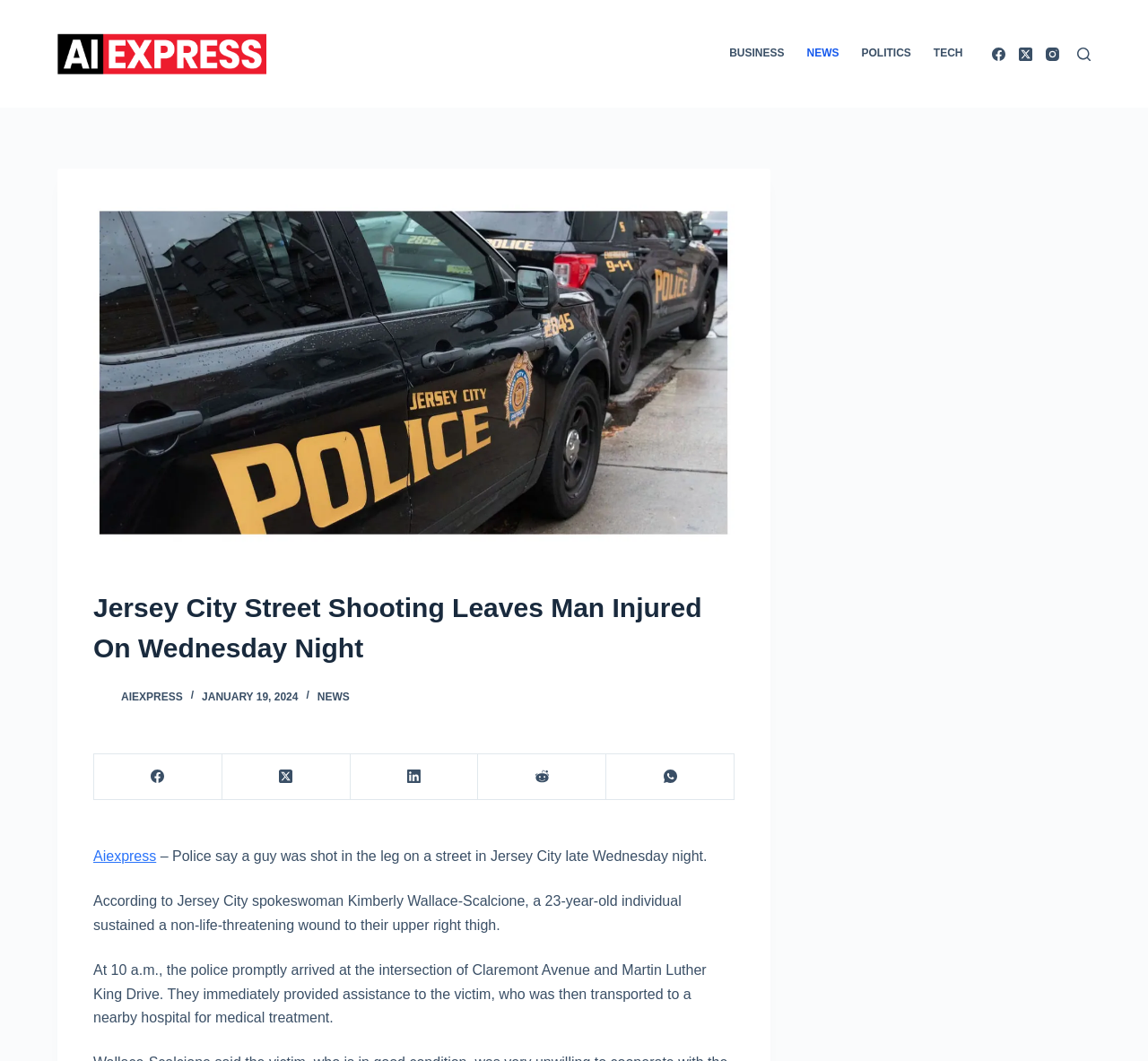Provide the bounding box for the UI element matching this description: "Politics".

[0.741, 0.0, 0.803, 0.101]